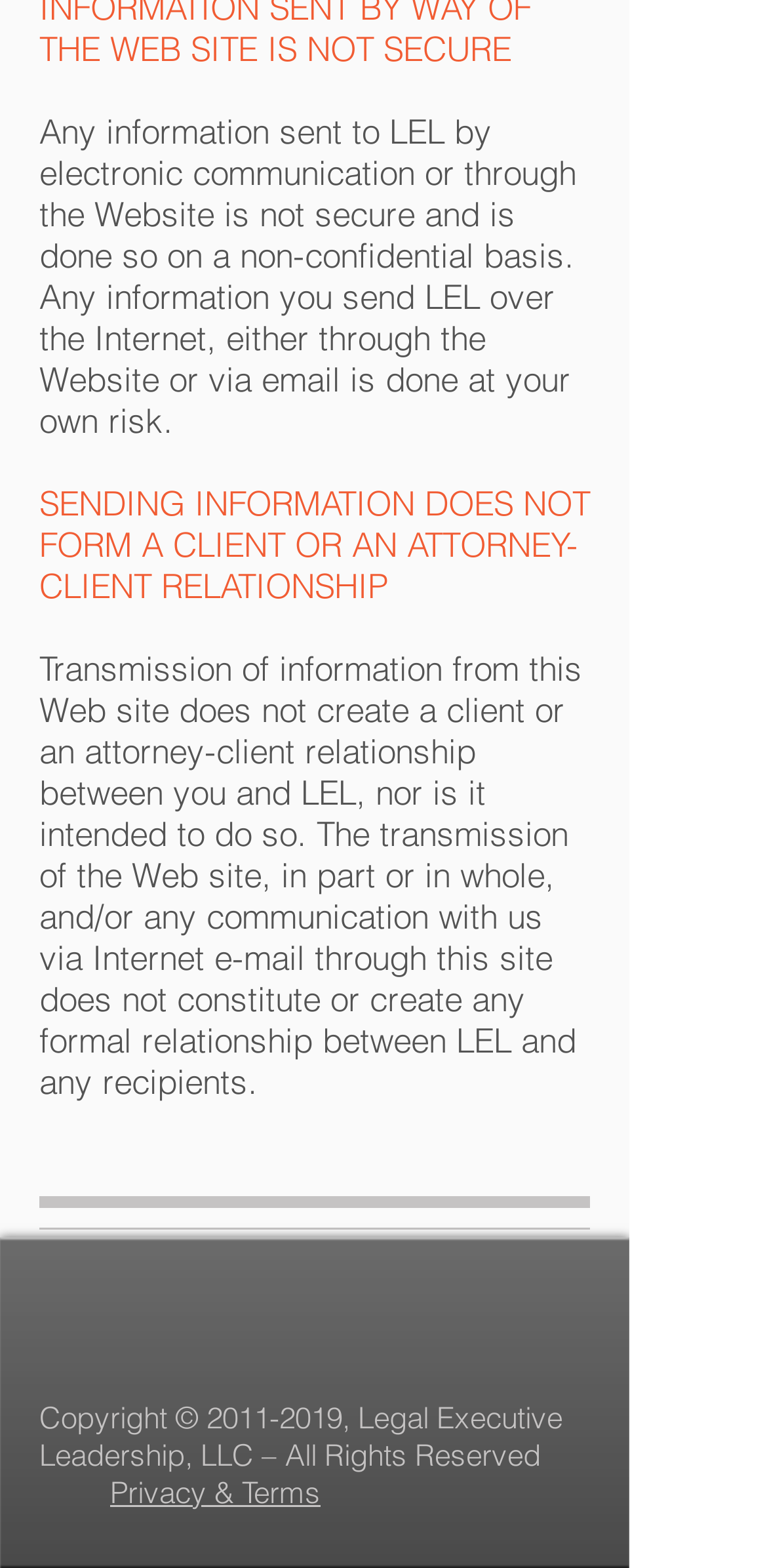Respond with a single word or phrase to the following question:
What is the name of the company that owns the website?

Legal Executive Leadership, LLC